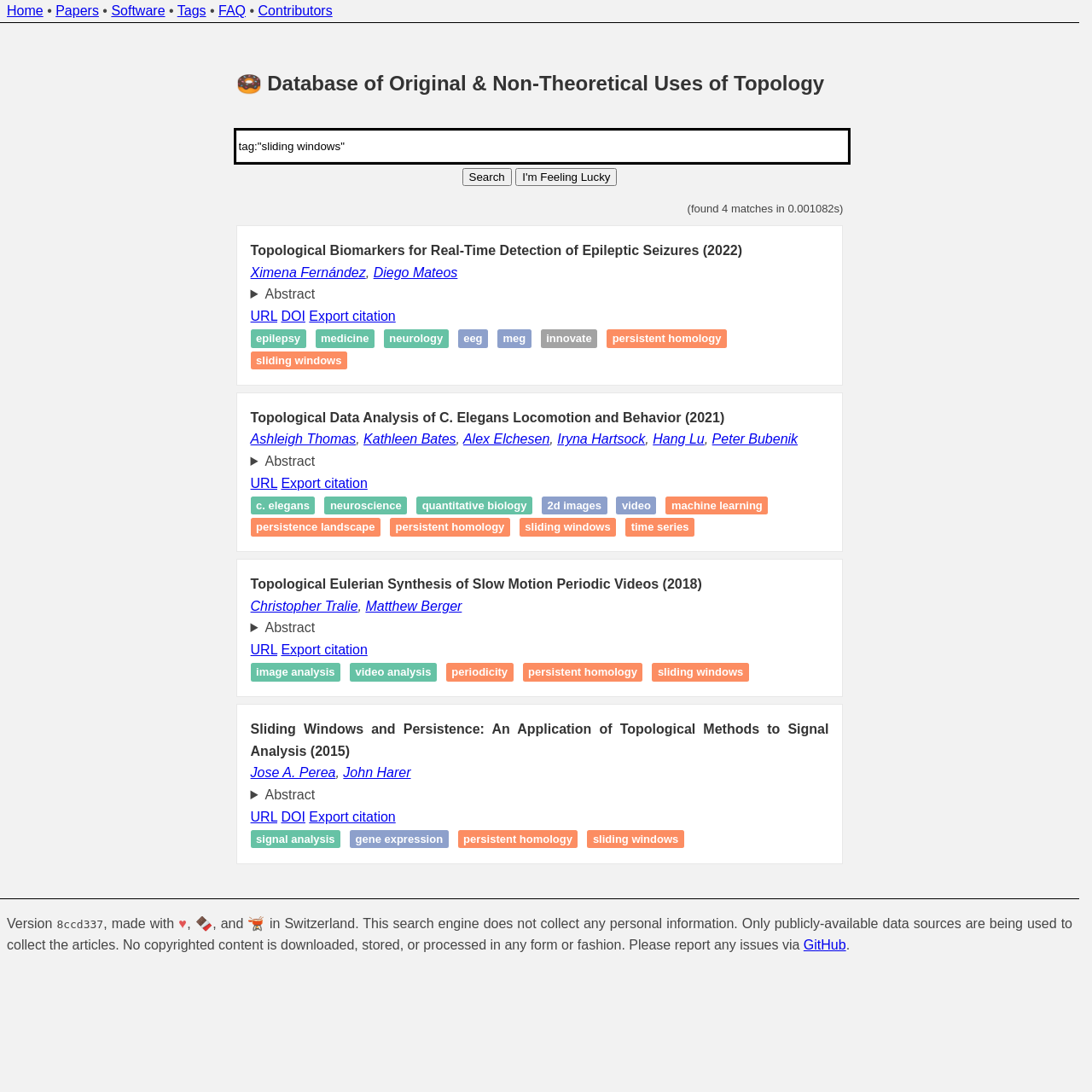Identify the bounding box coordinates for the region to click in order to carry out this instruction: "Search for papers". Provide the coordinates using four float numbers between 0 and 1, formatted as [left, top, right, bottom].

[0.216, 0.119, 0.777, 0.149]